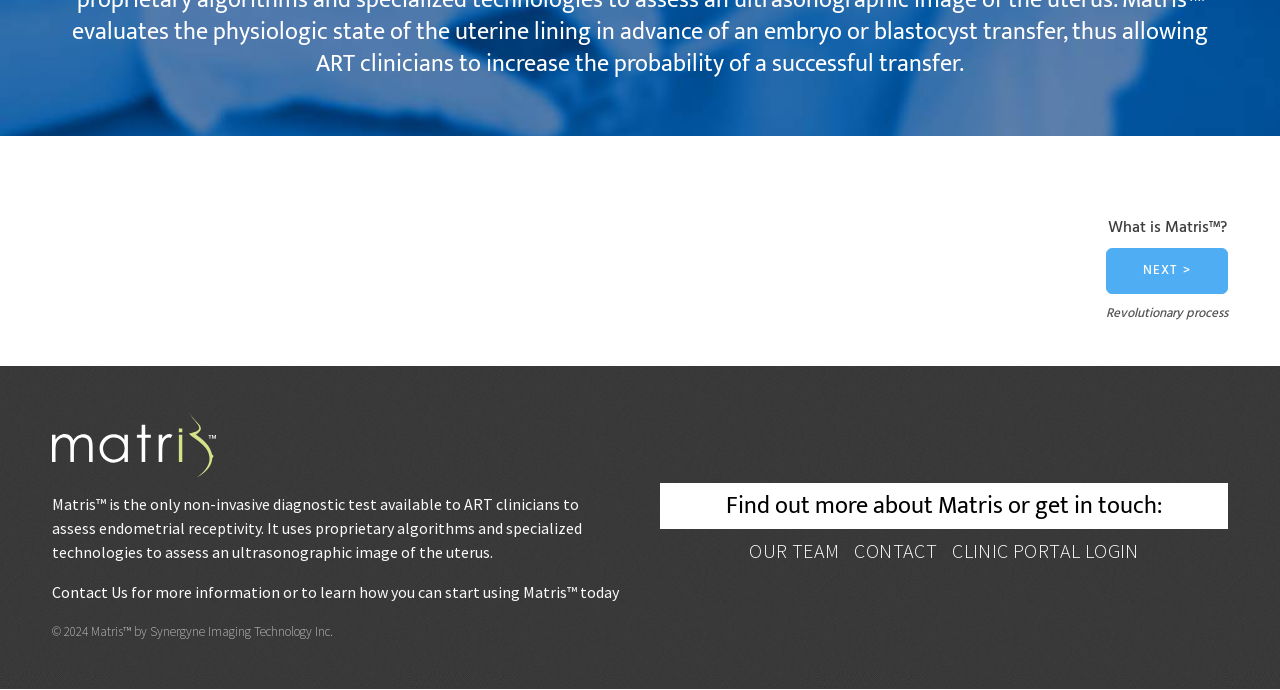What is Matris™?
Refer to the image and respond with a one-word or short-phrase answer.

Revolutionary process